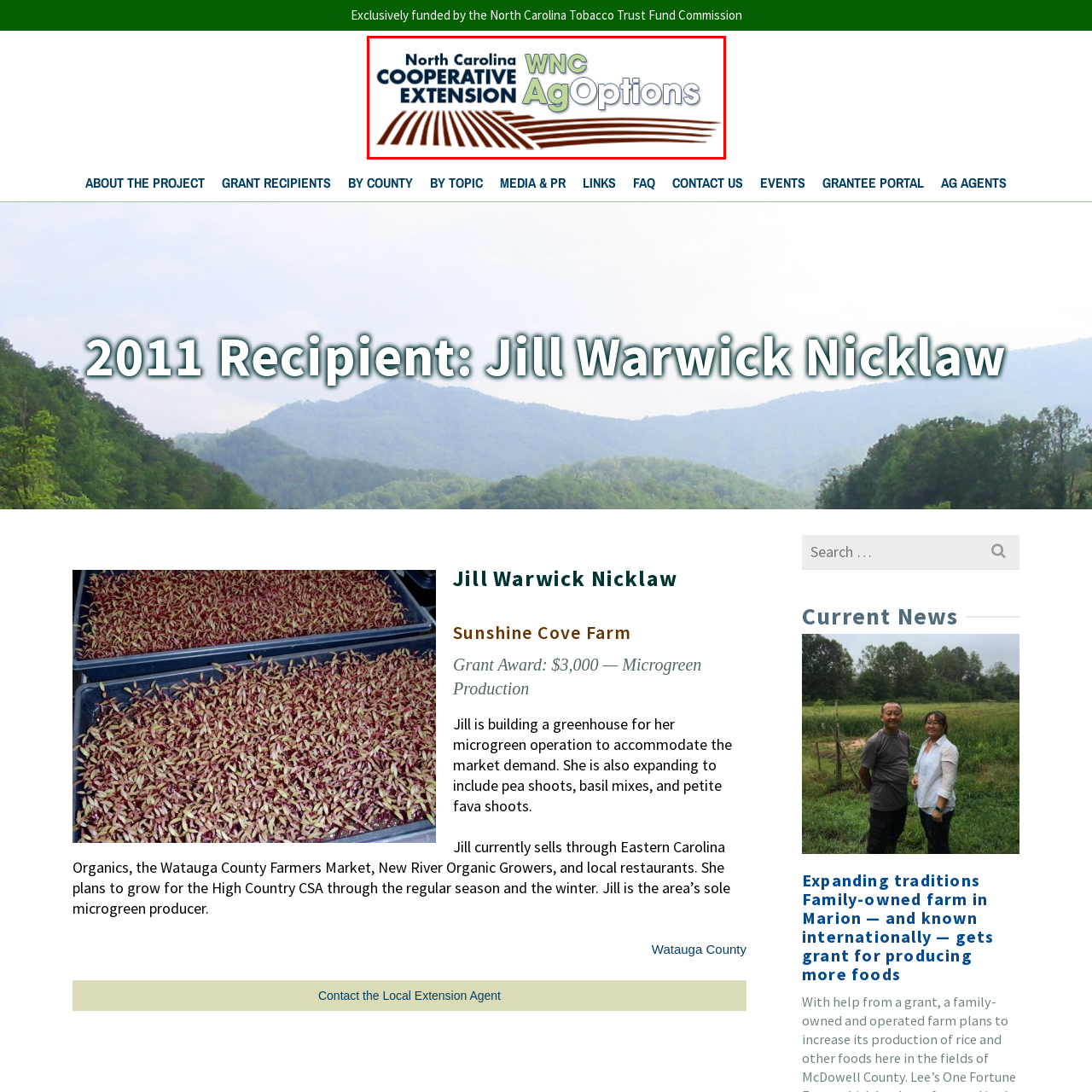Pay attention to the area highlighted by the red boundary and answer the question with a single word or short phrase: 
What is the focus of the WNC AgOptions program?

Supporting local agriculture